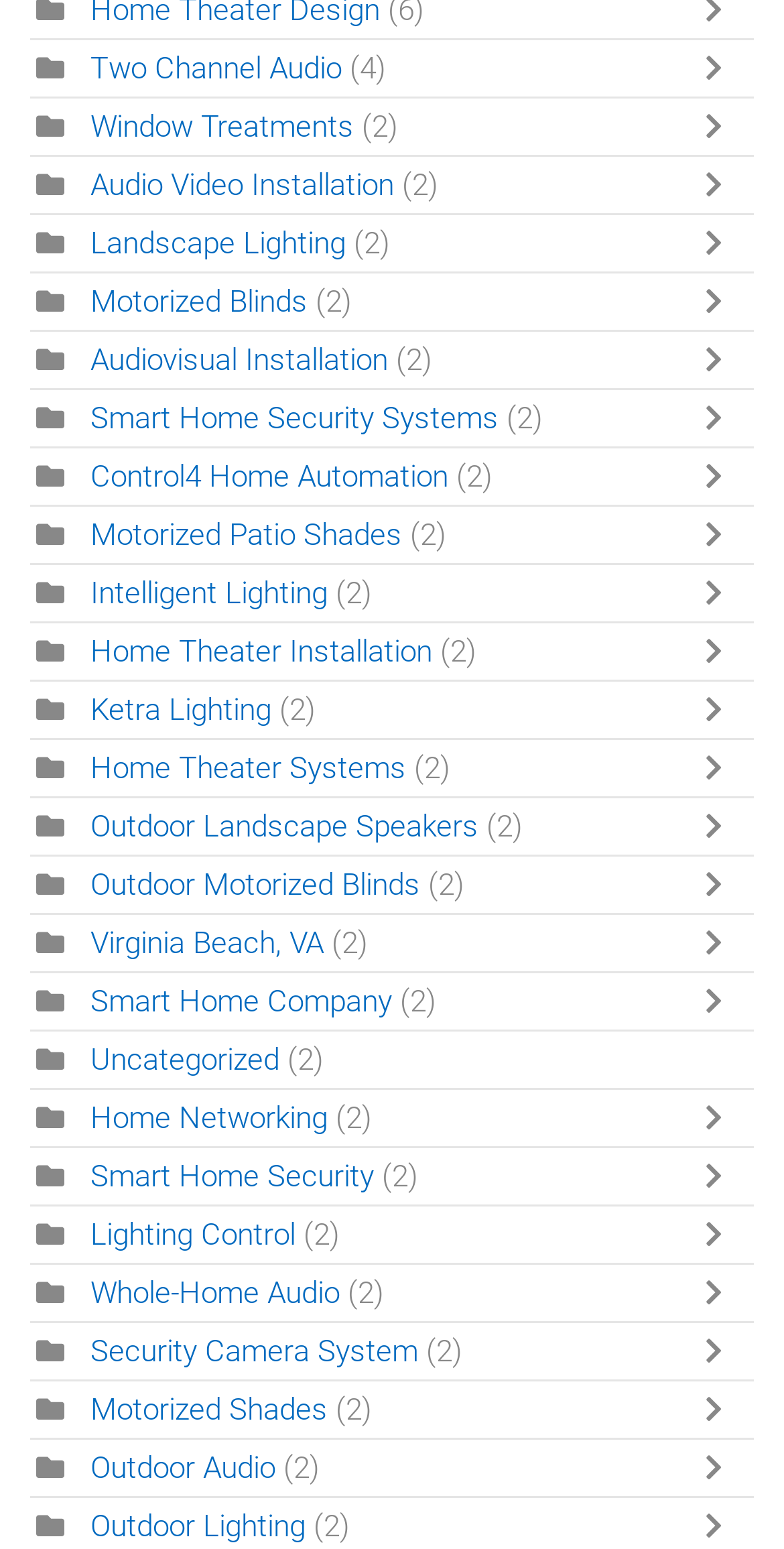How many items are in the 'Window Treatments' category?
Ensure your answer is thorough and detailed.

I looked at the link 'Window Treatments' and found that it has a '(2)' label next to it, indicating that there are 2 items in this category.